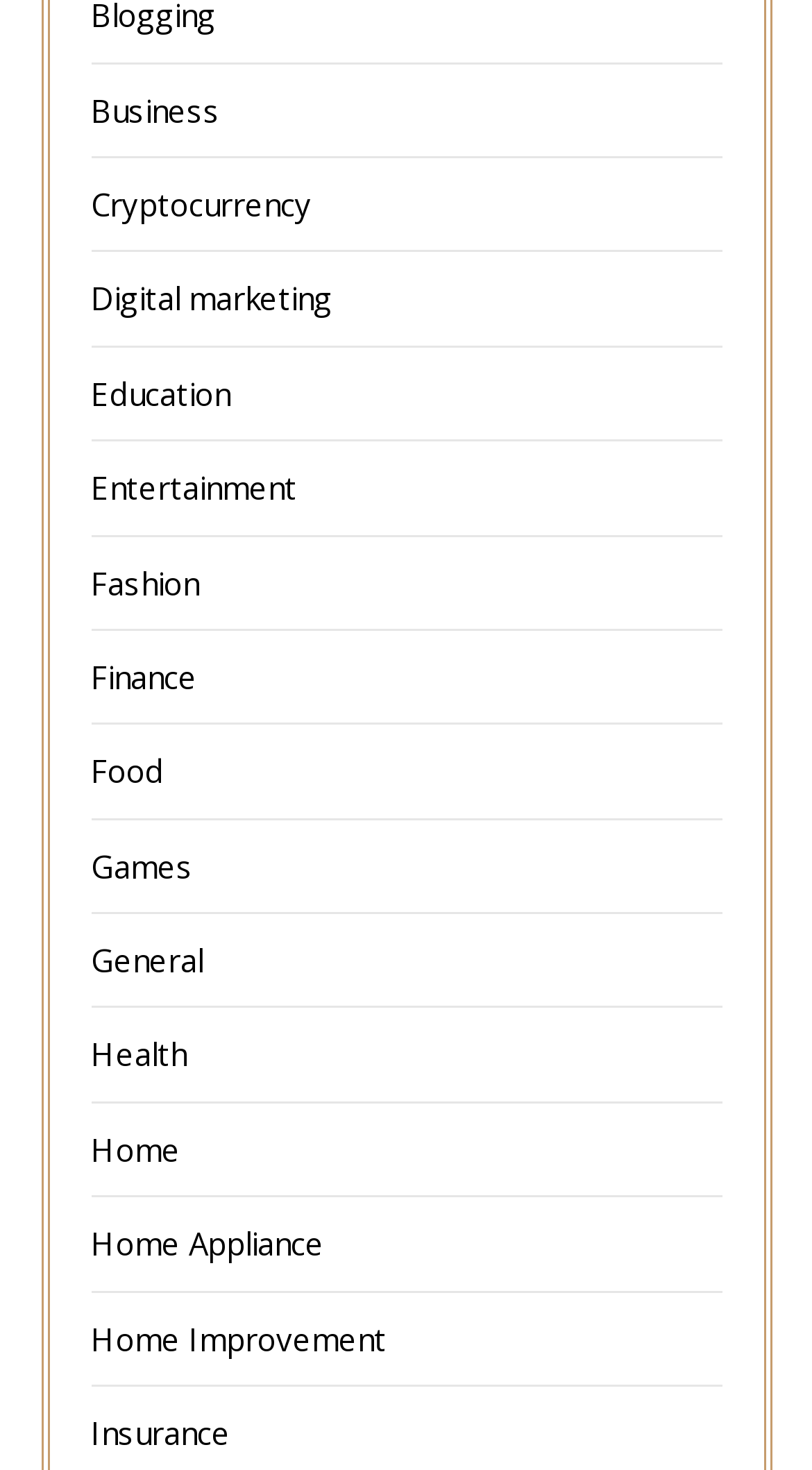Given the element description "Education", identify the bounding box of the corresponding UI element.

[0.112, 0.253, 0.283, 0.282]